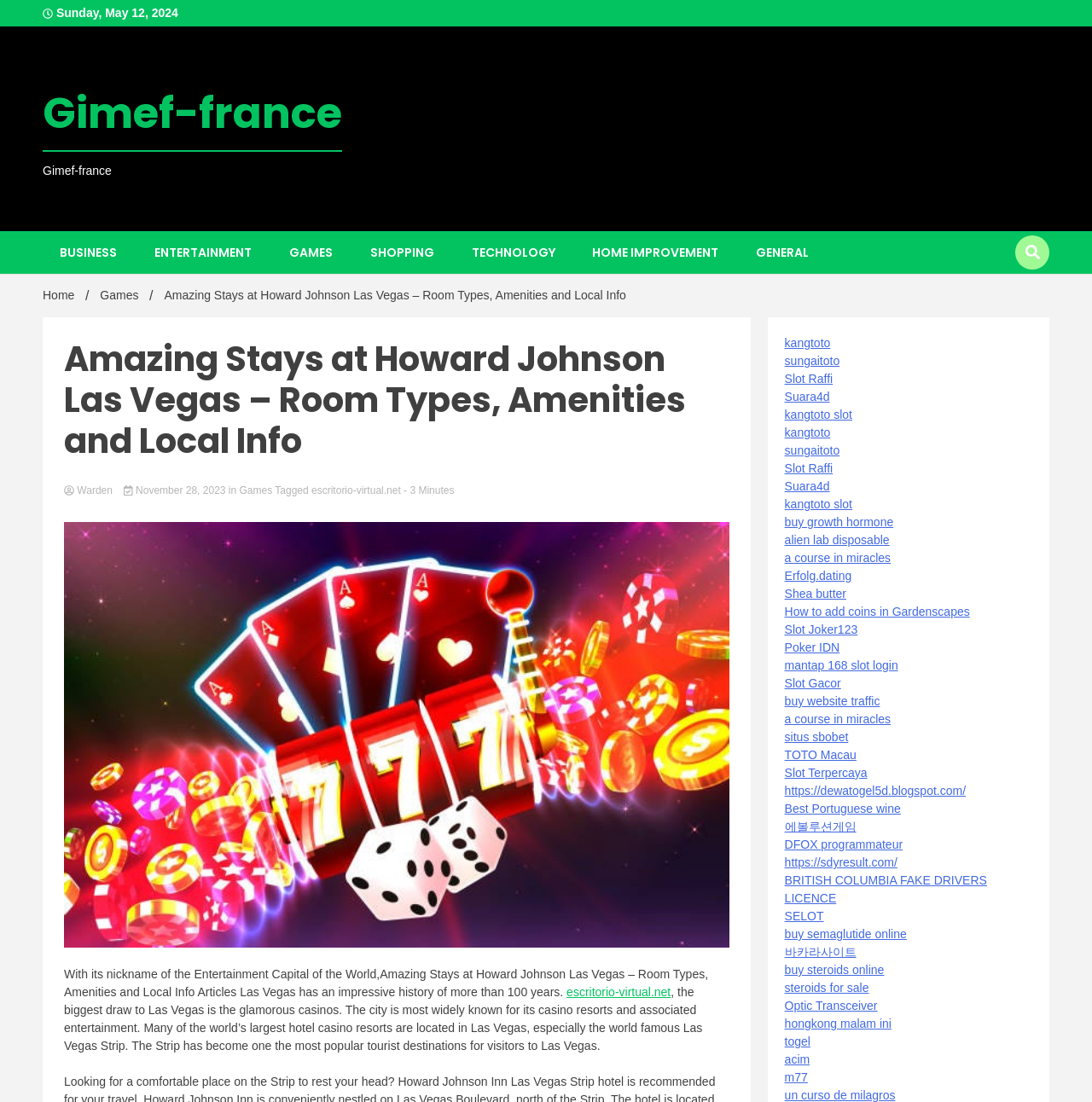Could you indicate the bounding box coordinates of the region to click in order to complete this instruction: "Click on BUSINESS".

[0.039, 0.21, 0.123, 0.248]